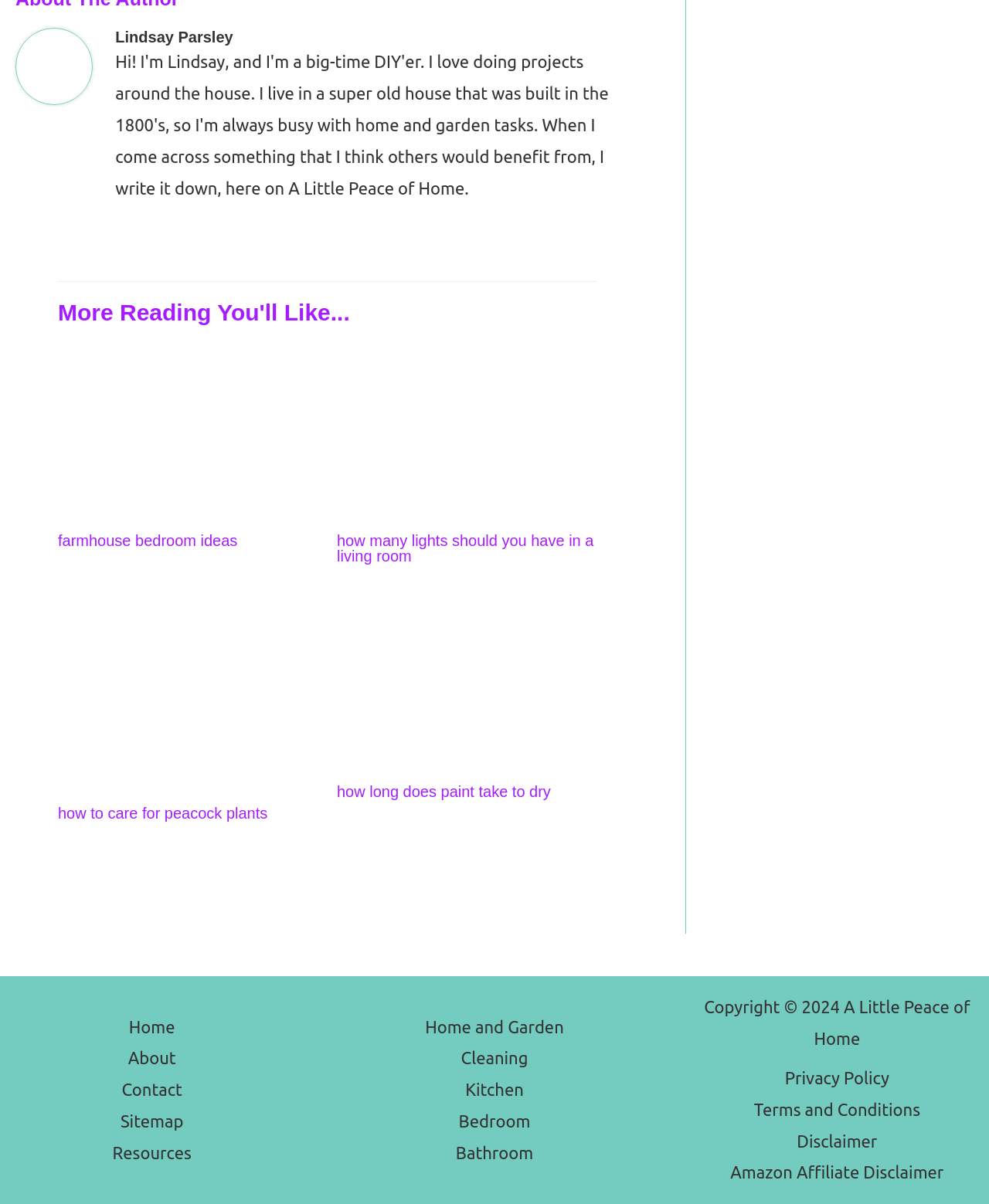What is the topic of the first article?
Using the image as a reference, answer the question with a short word or phrase.

Farmhouse bedroom ideas